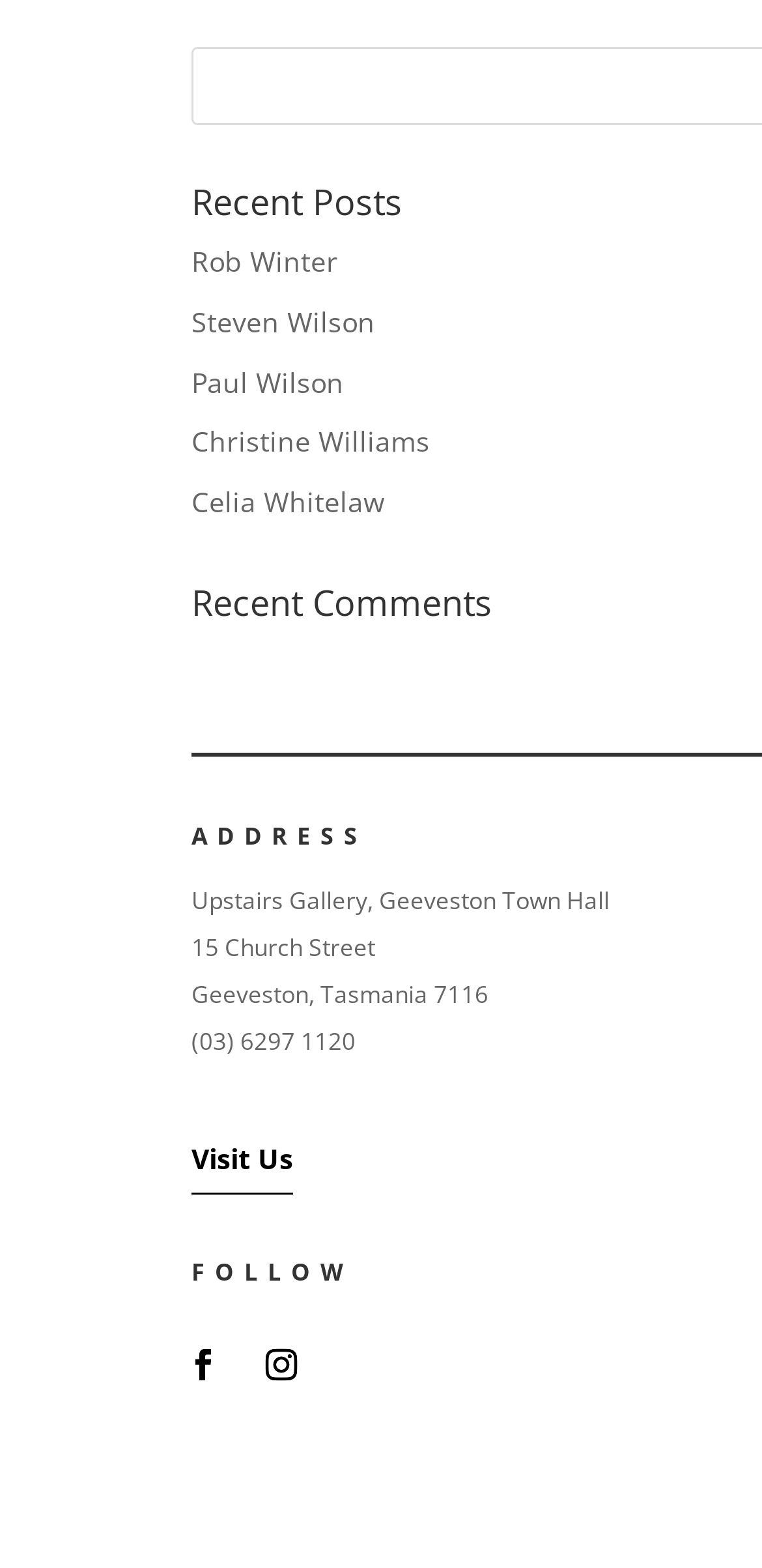Use a single word or phrase to answer the question:
What is the address of the Upstairs Gallery?

15 Church Street, Geeveston, Tasmania 7116